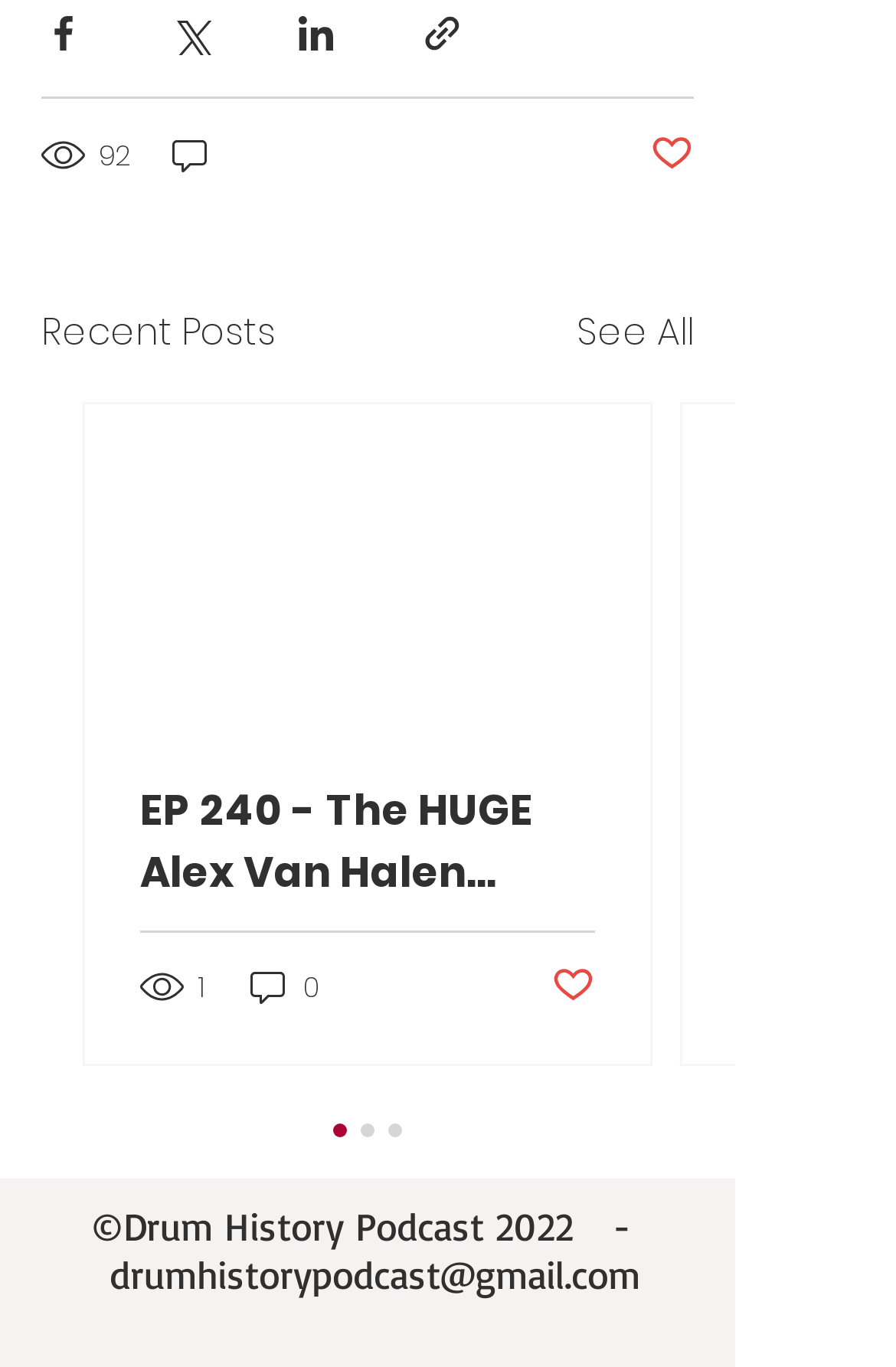How many comments does the first post have?
Answer with a single word or short phrase according to what you see in the image.

0 comments